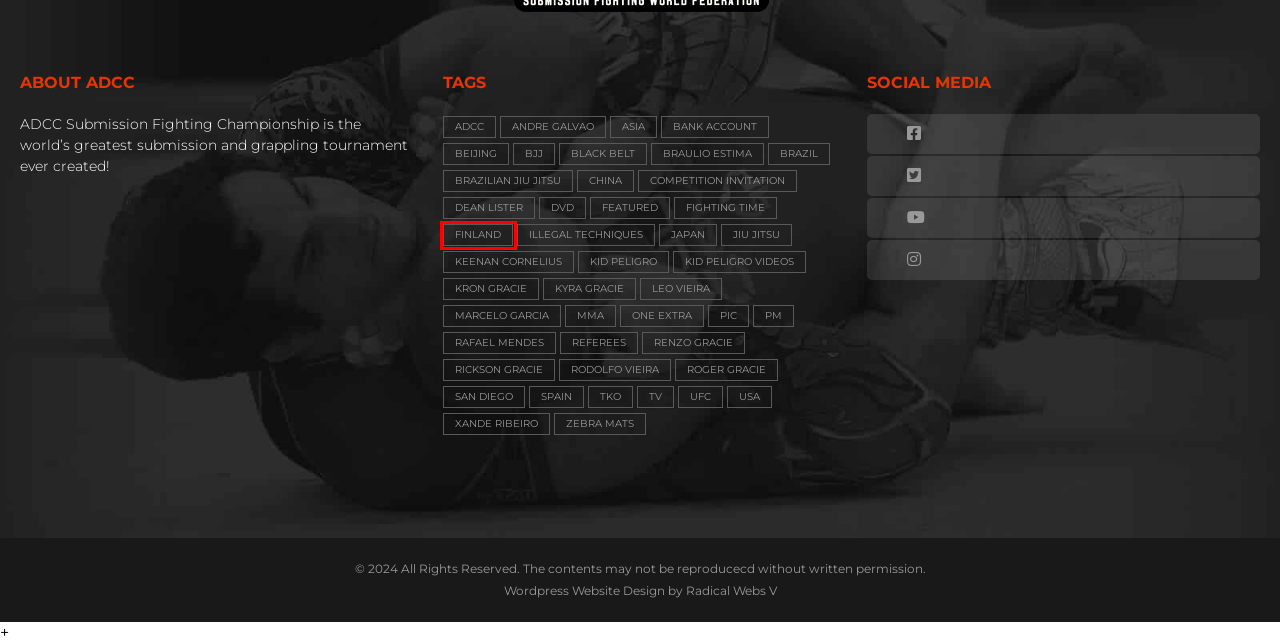Given a screenshot of a webpage with a red bounding box highlighting a UI element, determine which webpage description best matches the new webpage that appears after clicking the highlighted element. Here are the candidates:
A. Braulio Estima Archives • ADCC NEWS
B. featured Archives • ADCC NEWS
C. USA Archives • ADCC NEWS
D. Beijing Archives • ADCC NEWS
E. Brazilian Jiu Jitsu Archives • ADCC NEWS
F. Illegal Techniques Archives • ADCC NEWS
G. Finland Archives • ADCC NEWS
H. Xande Ribeiro Archives • ADCC NEWS

G